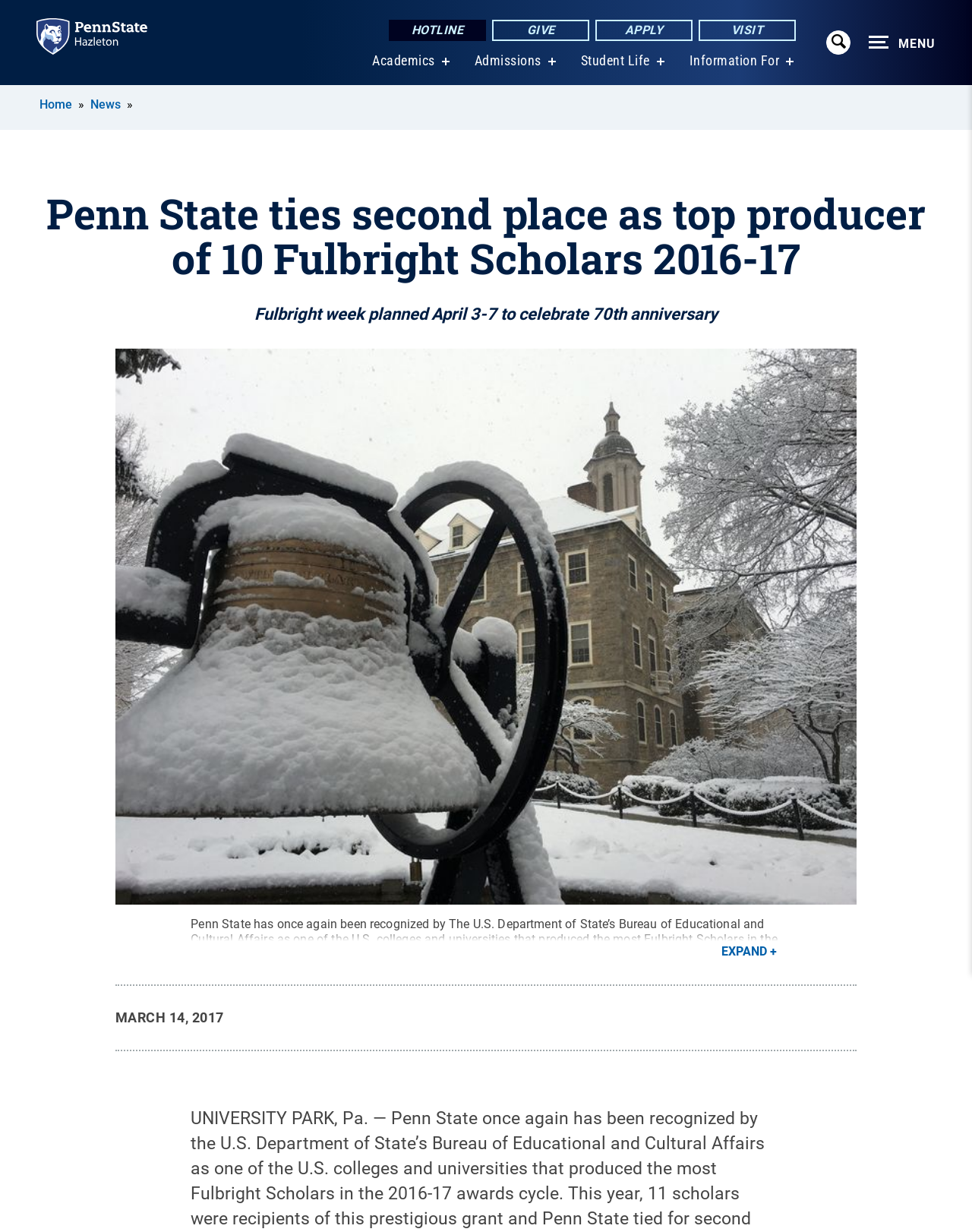Determine the bounding box coordinates of the clickable element to achieve the following action: 'Contact the official team'. Provide the coordinates as four float values between 0 and 1, formatted as [left, top, right, bottom].

None